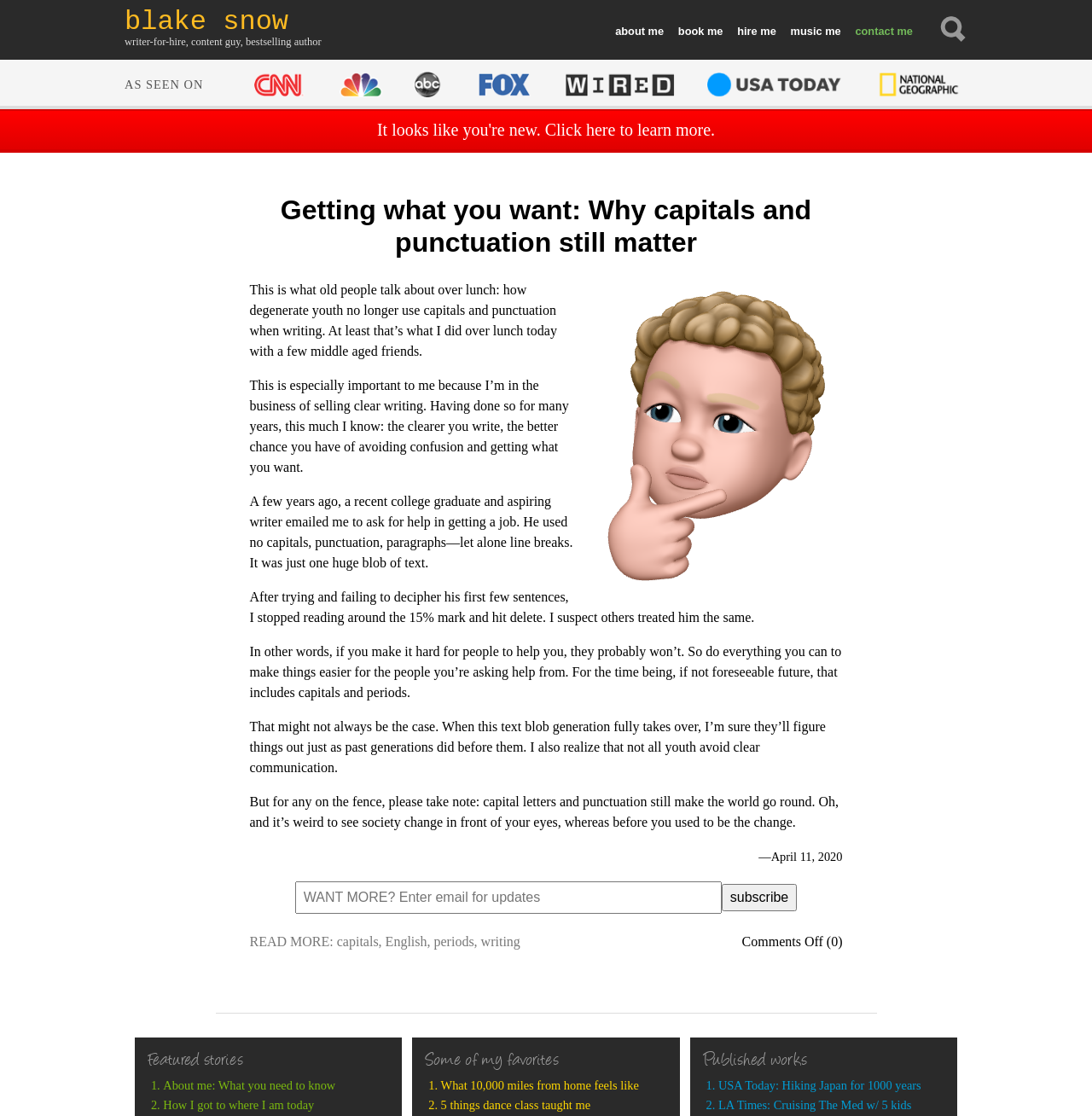Please provide a comprehensive response to the question based on the details in the image: What is the purpose of the textbox?

The textbox is labeled 'WANT MORE? Enter email for updates', which suggests that the purpose of the textbox is to allow users to enter their email address to receive updates from the author.